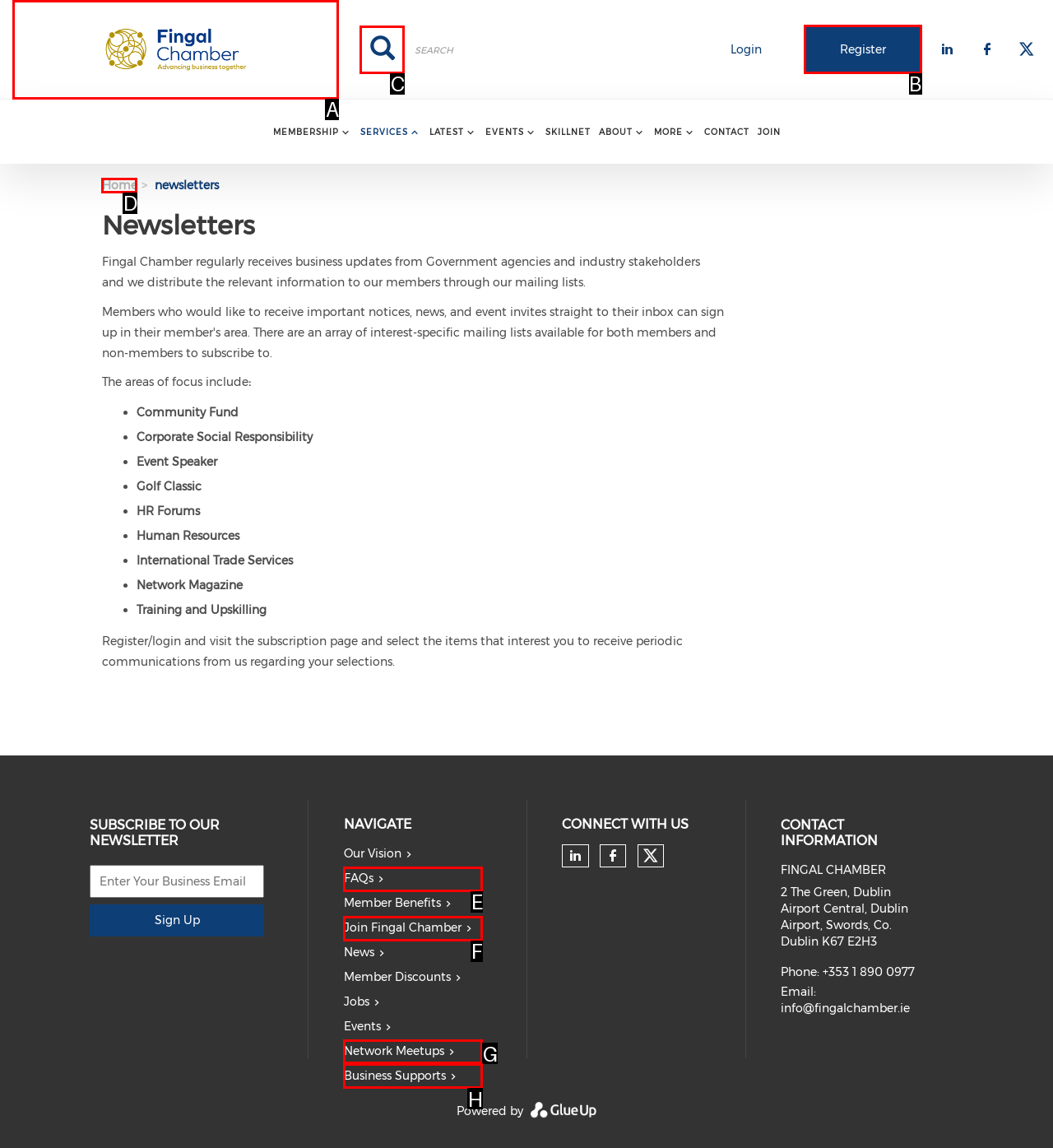Determine the HTML element to click for the instruction: Register for membership.
Answer with the letter corresponding to the correct choice from the provided options.

B